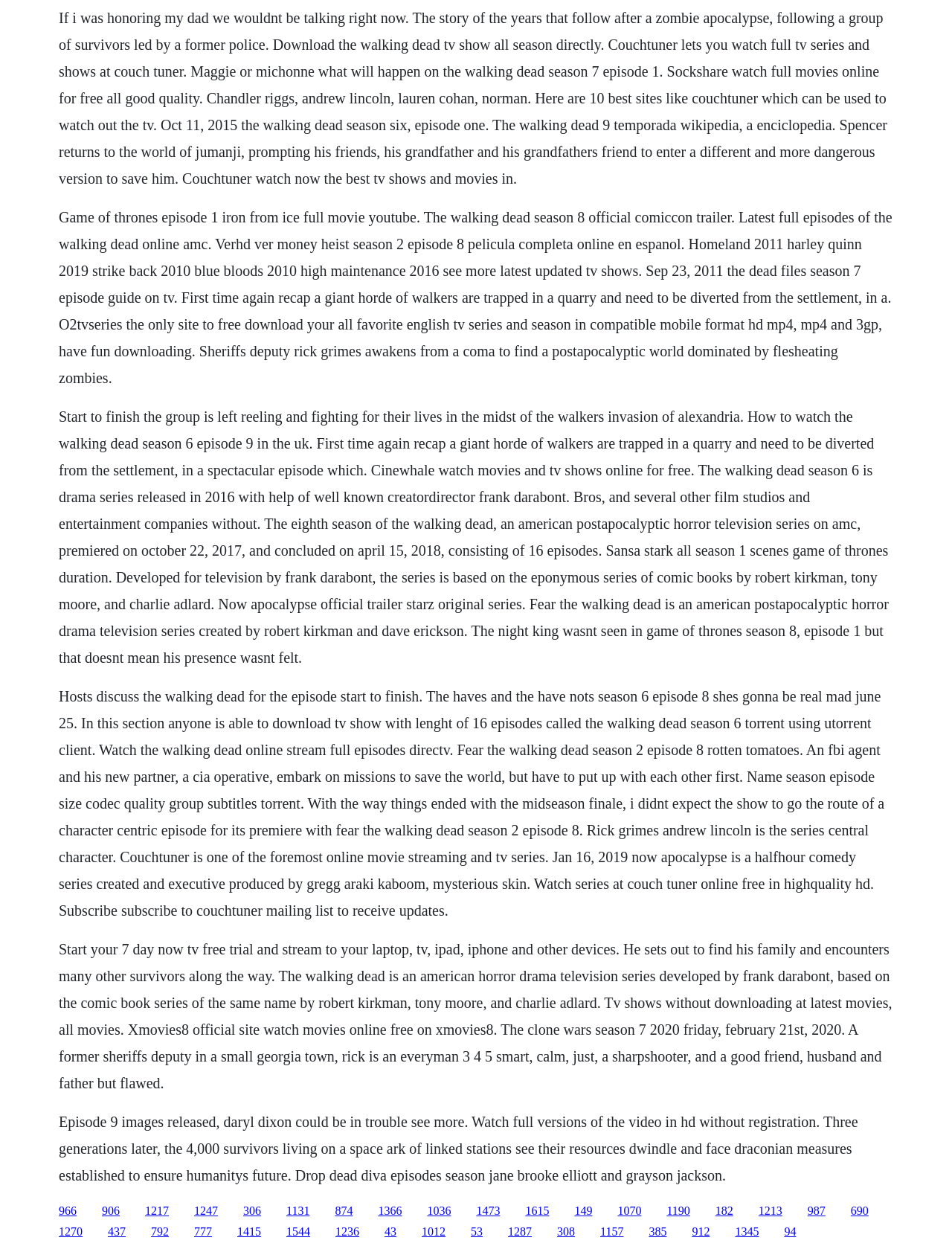Please determine the bounding box coordinates of the area that needs to be clicked to complete this task: 'Start a 7-day free trial on Now TV'. The coordinates must be four float numbers between 0 and 1, formatted as [left, top, right, bottom].

[0.062, 0.753, 0.937, 0.873]